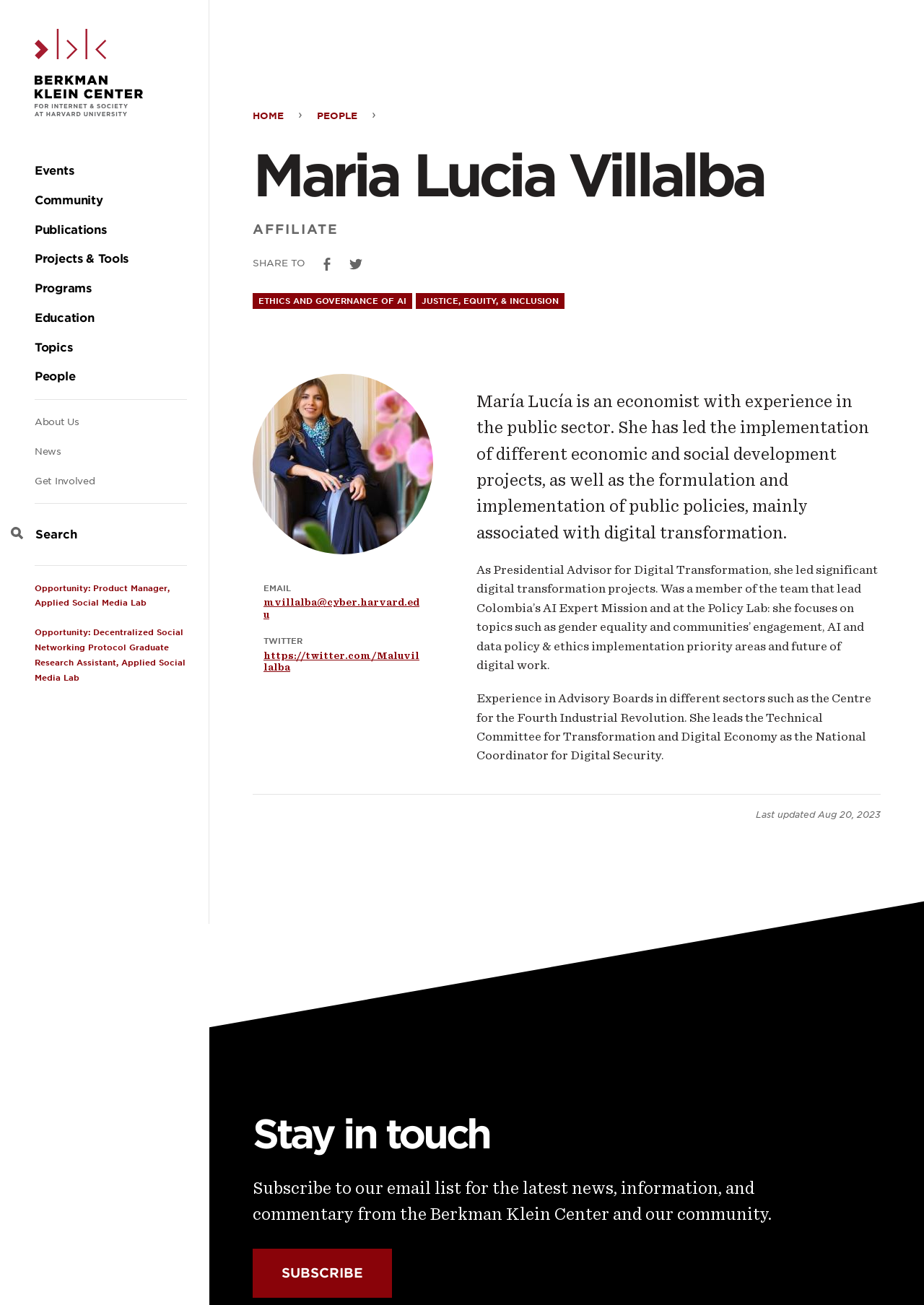What is the purpose of the 'Search' button?
Please give a detailed and elaborate answer to the question based on the image.

I found the answer by analyzing the context of the 'Search' button, which is typically used to search for content on a website.